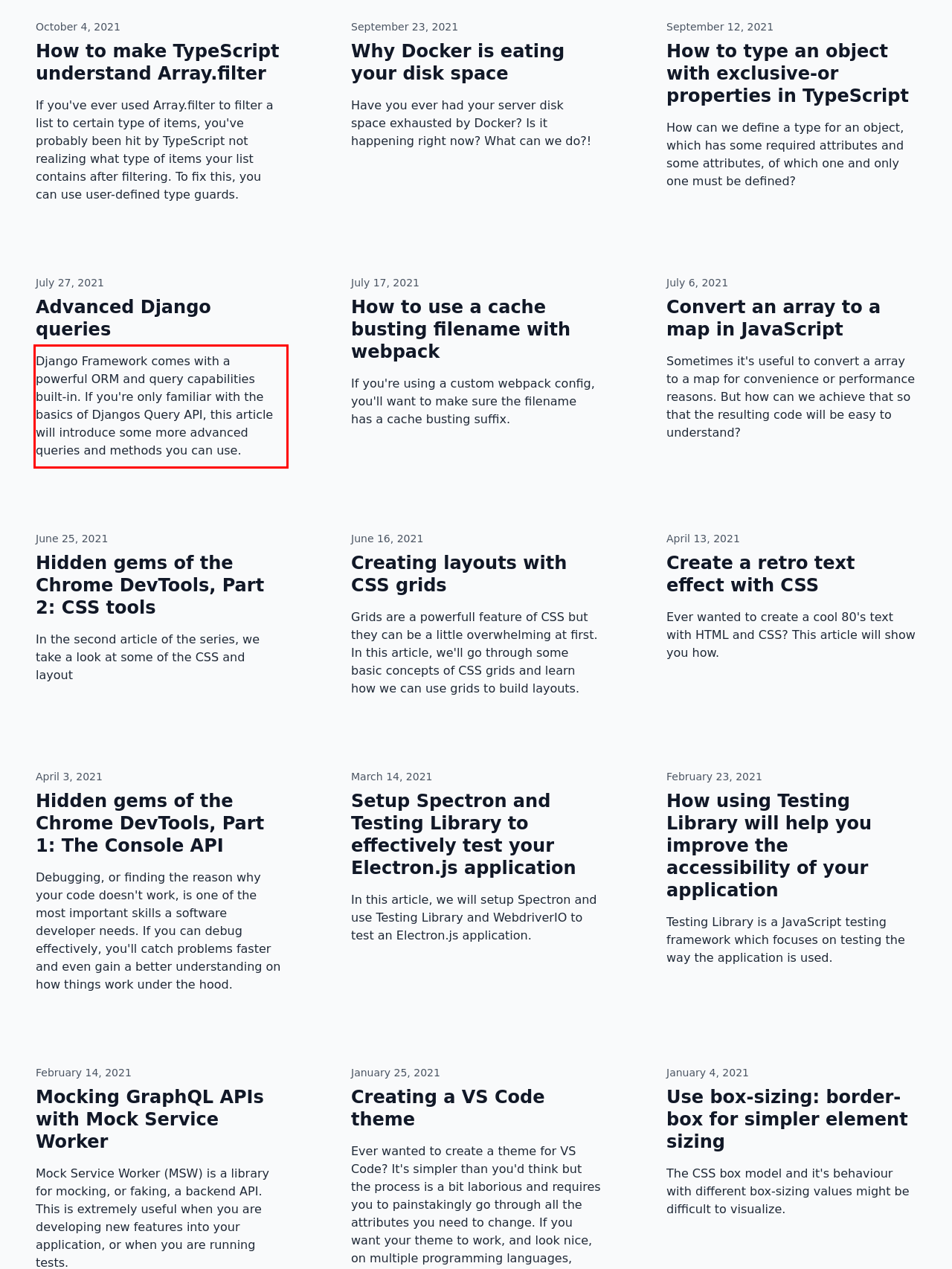Using the provided webpage screenshot, recognize the text content in the area marked by the red bounding box.

Django Framework comes with a powerful ORM and query capabilities built-in. If you're only familiar with the basics of Djangos Query API, this article will introduce some more advanced queries and methods you can use.